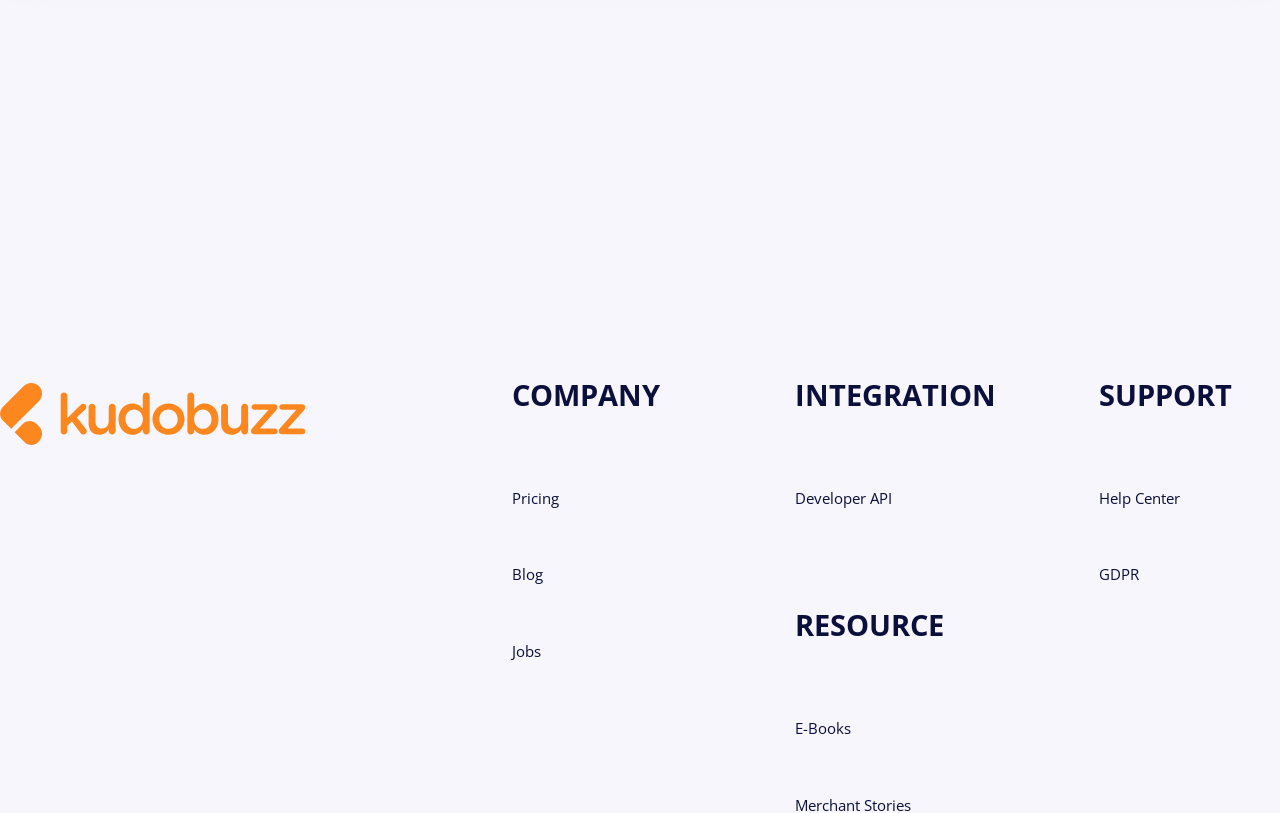Calculate the bounding box coordinates for the UI element based on the following description: "Help Center". Ensure the coordinates are four float numbers between 0 and 1, i.e., [left, top, right, bottom].

[0.858, 0.565, 1.0, 0.66]